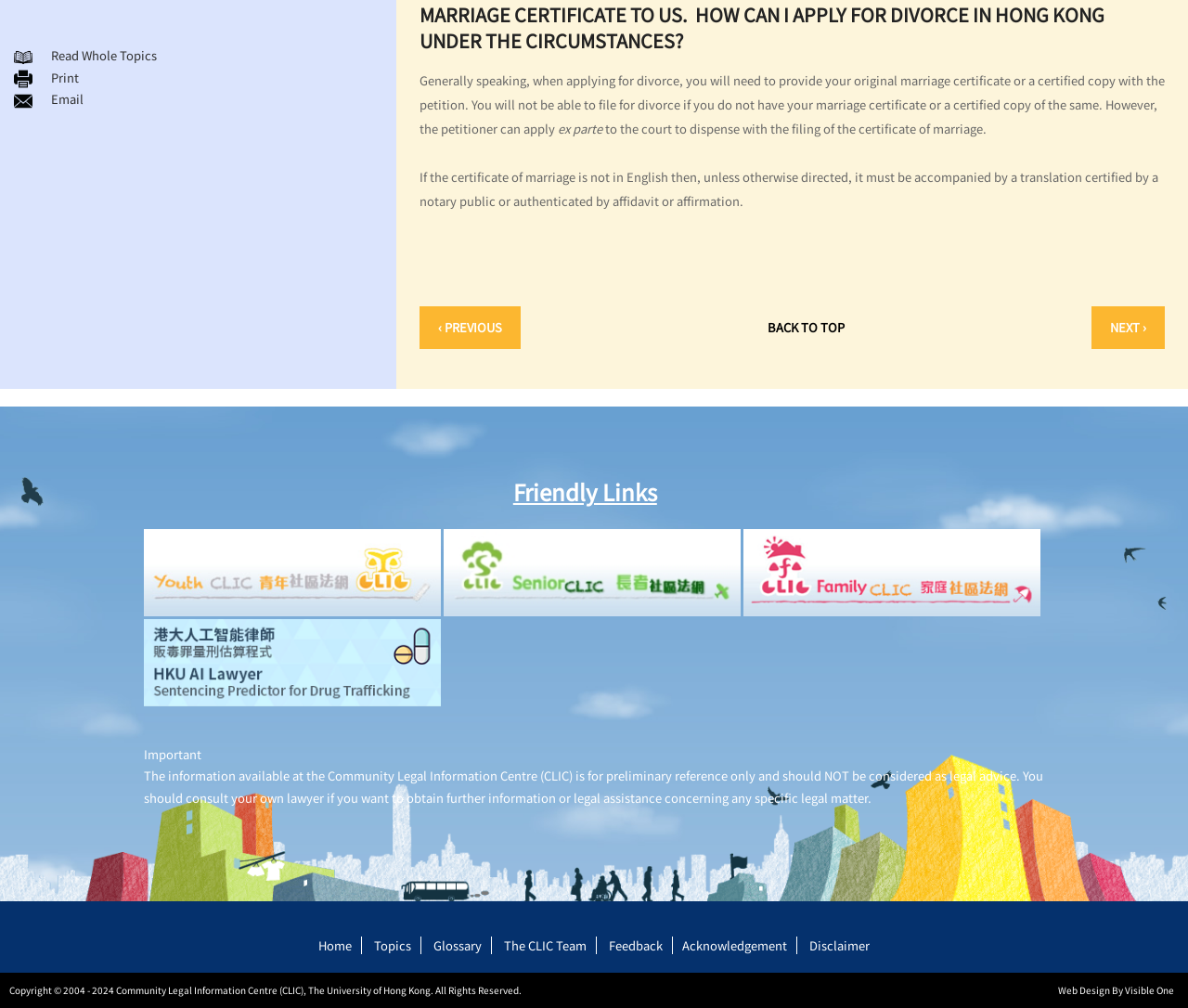Find and provide the bounding box coordinates for the UI element described here: "alt="Image 5"". The coordinates should be given as four float numbers between 0 and 1: [left, top, right, bottom].

[0.374, 0.557, 0.624, 0.575]